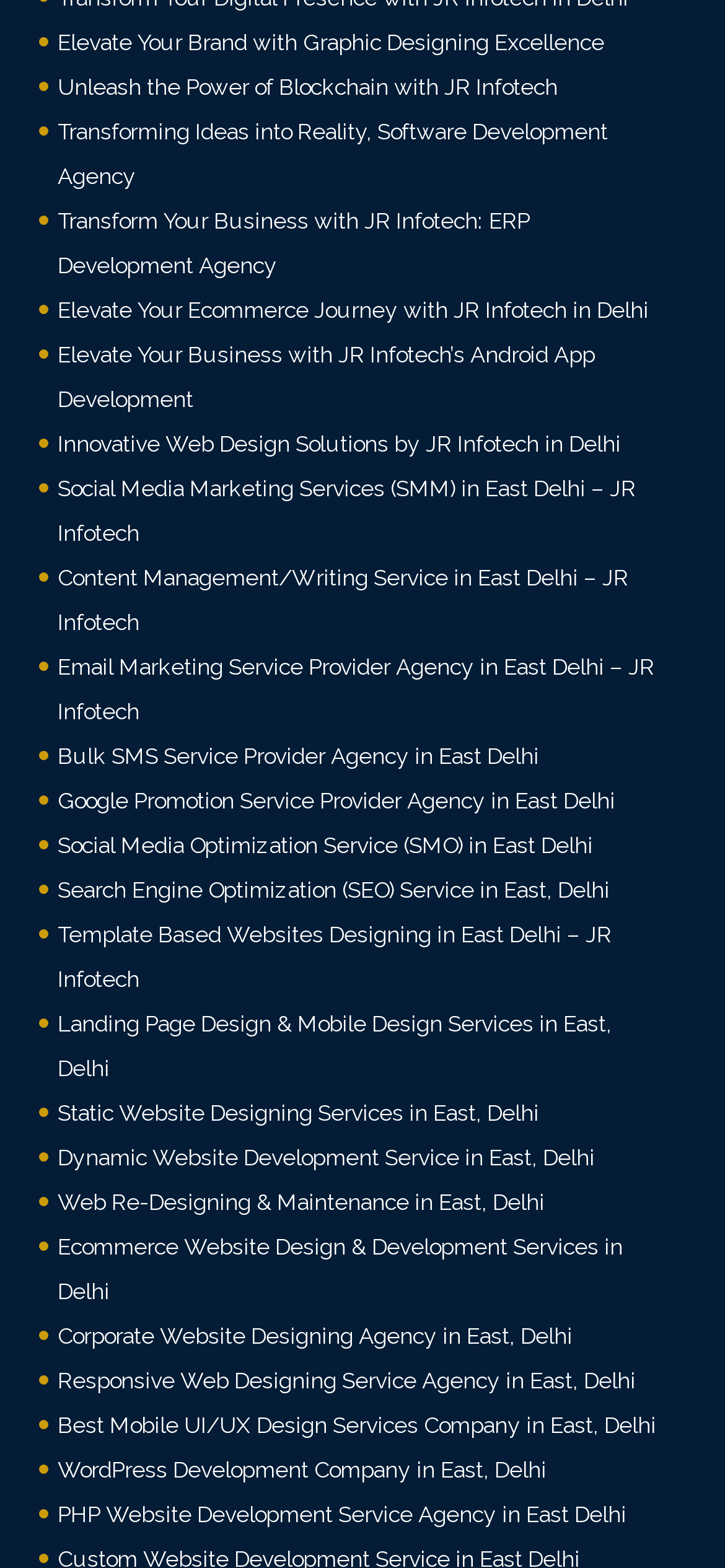What type of website design services are available?
Kindly give a detailed and elaborate answer to the question.

The webpage lists various types of website design services including template-based websites, landing page design, mobile design, static website design, dynamic website development, web redesigning, ecommerce website design, corporate website design, and responsive web design.